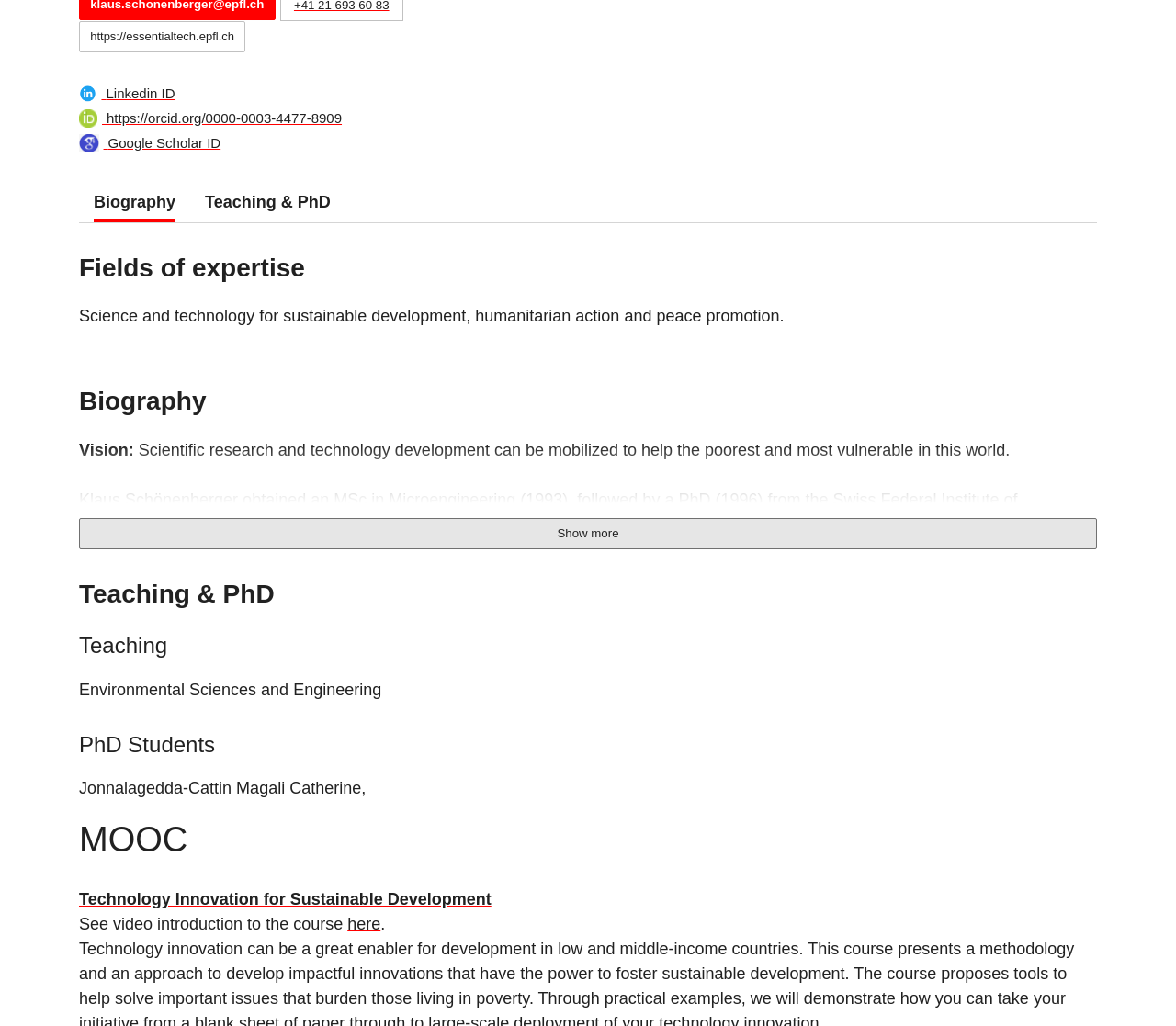Locate the bounding box coordinates of the UI element described by: "City Life". Provide the coordinates as four float numbers between 0 and 1, formatted as [left, top, right, bottom].

None